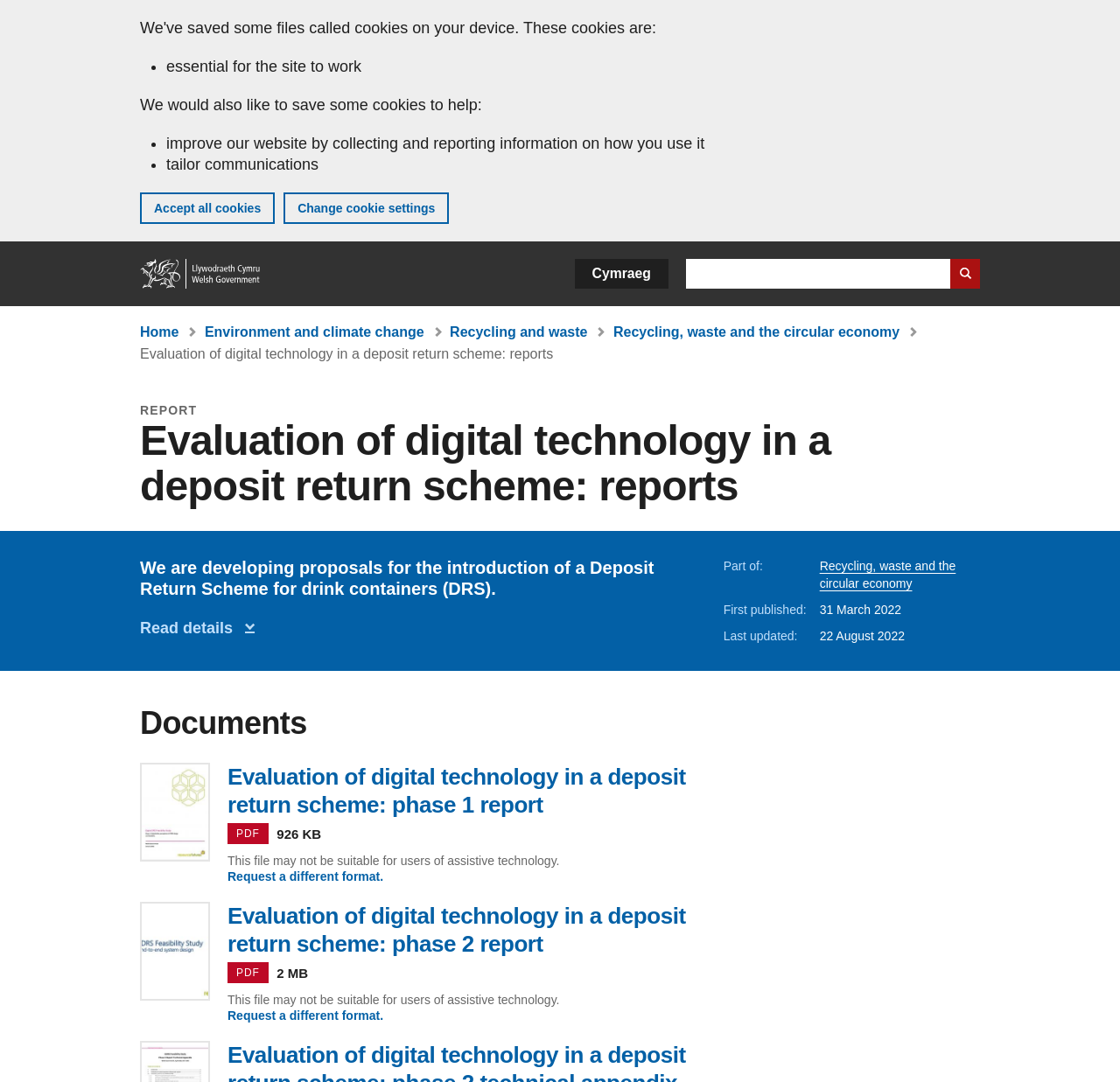Identify the first-level heading on the webpage and generate its text content.

Evaluation of digital technology in a deposit return scheme: reports